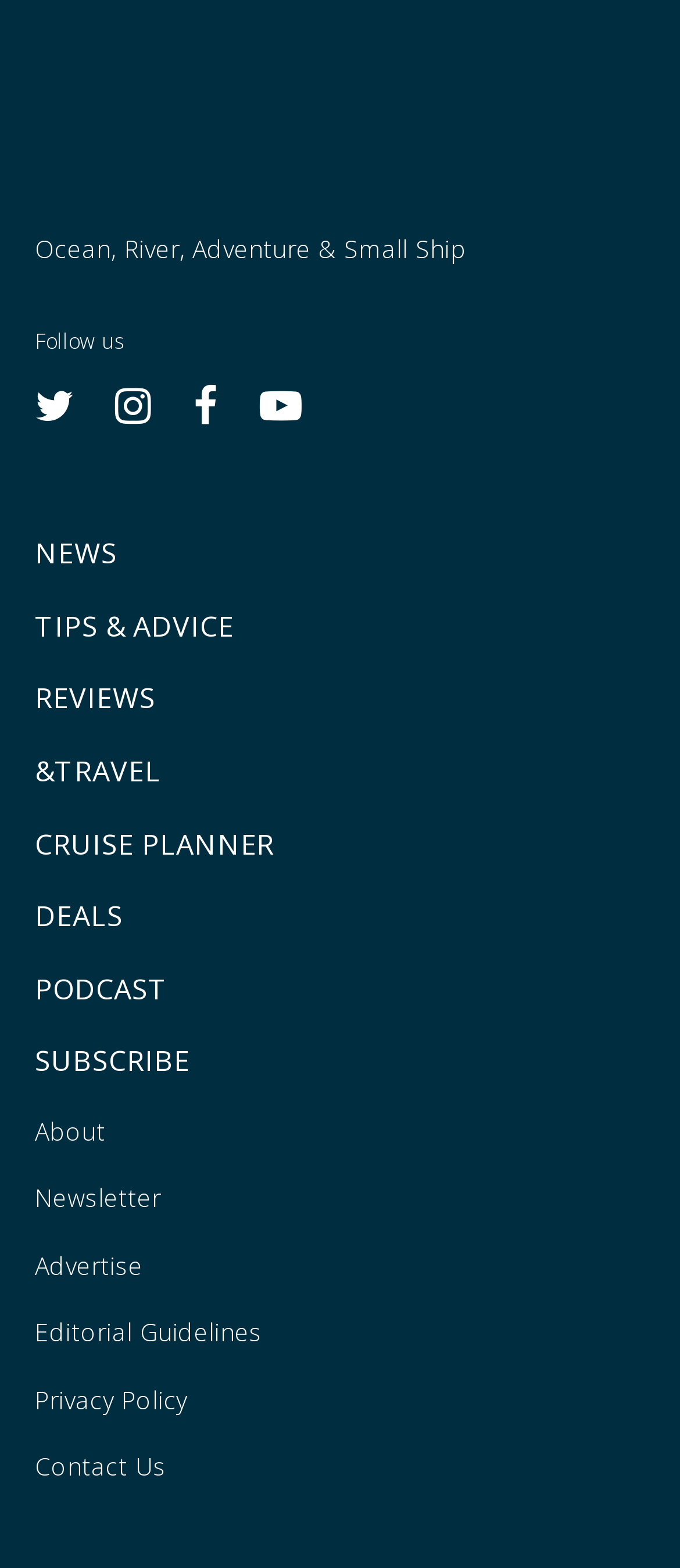How many categories are available in the menu?
Please give a well-detailed answer to the question.

By examining the links in the menu and their bounding box coordinates, we can determine that there are nine categories available in the menu, which are NEWS, TIPS & ADVICE, REVIEWS, &TRAVEL, CRUISE PLANNER, DEALS, PODCAST, SUBSCRIBE, and About.